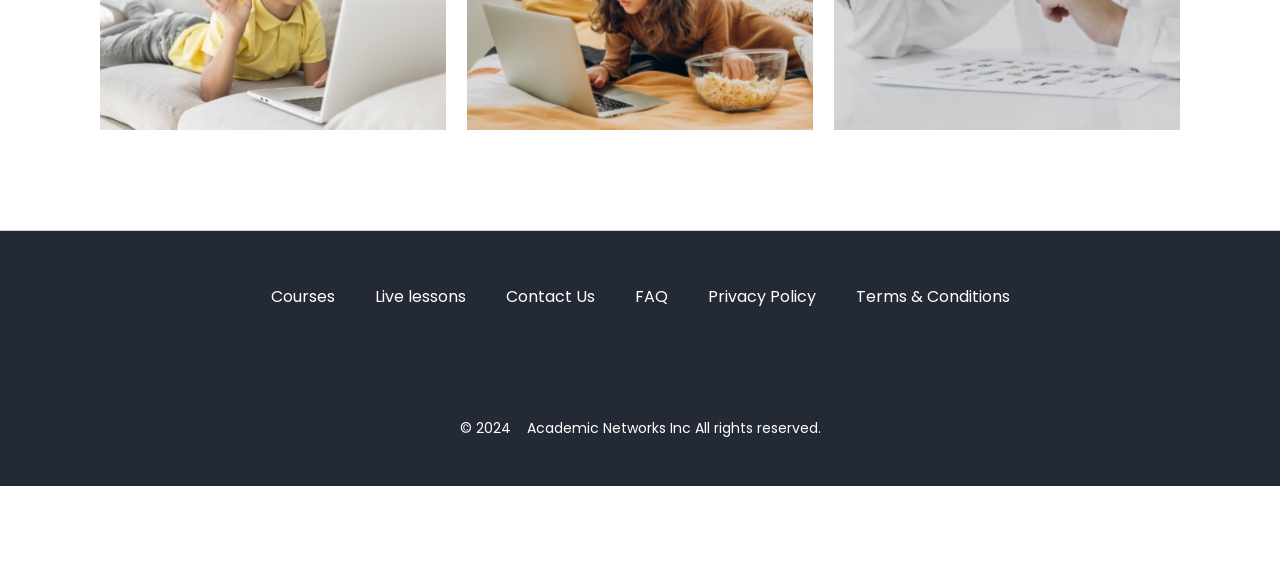What is the copyright year mentioned at the bottom?
Using the information from the image, give a concise answer in one word or a short phrase.

2024